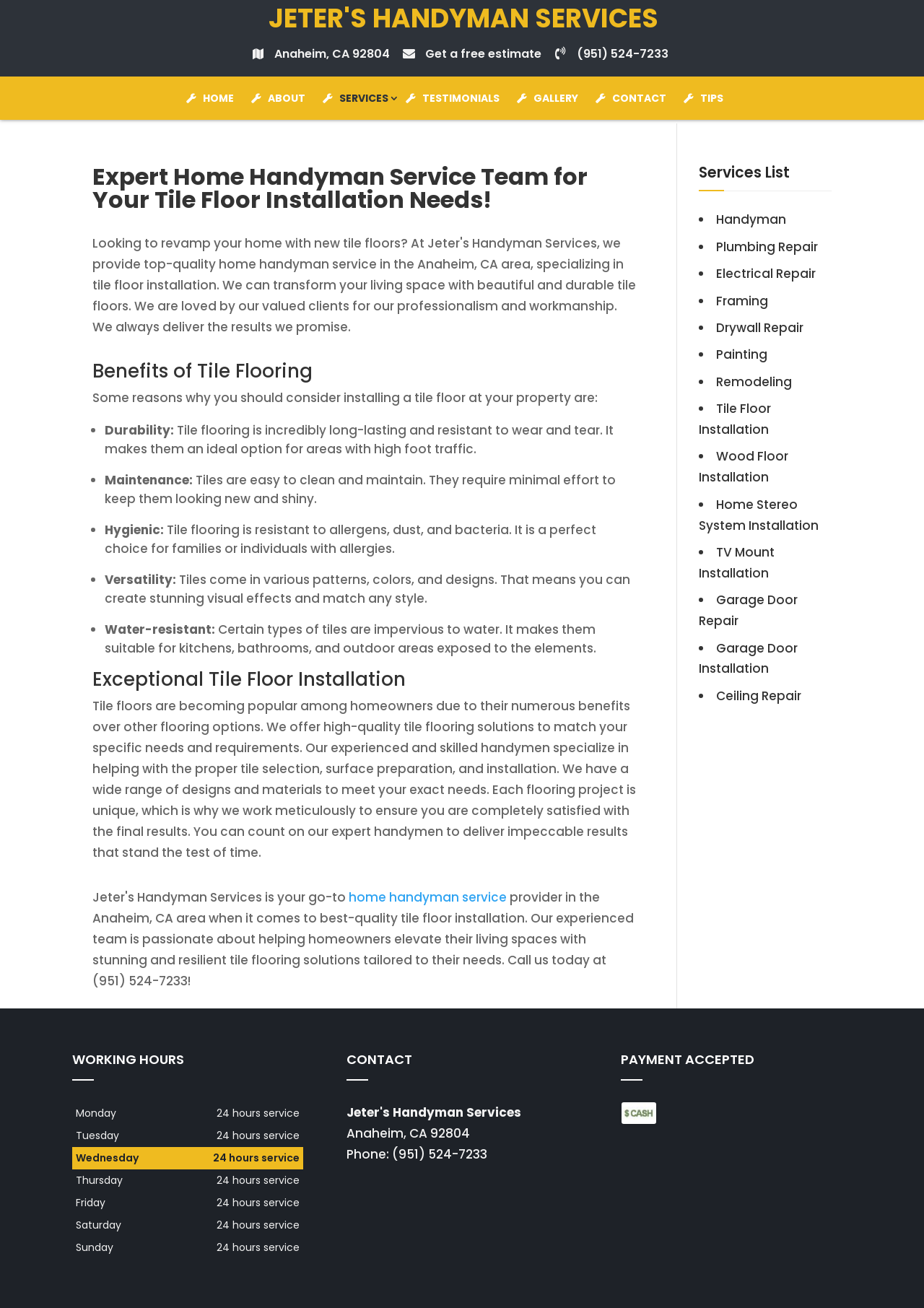Show the bounding box coordinates for the HTML element described as: "home handyman service".

[0.377, 0.68, 0.548, 0.693]